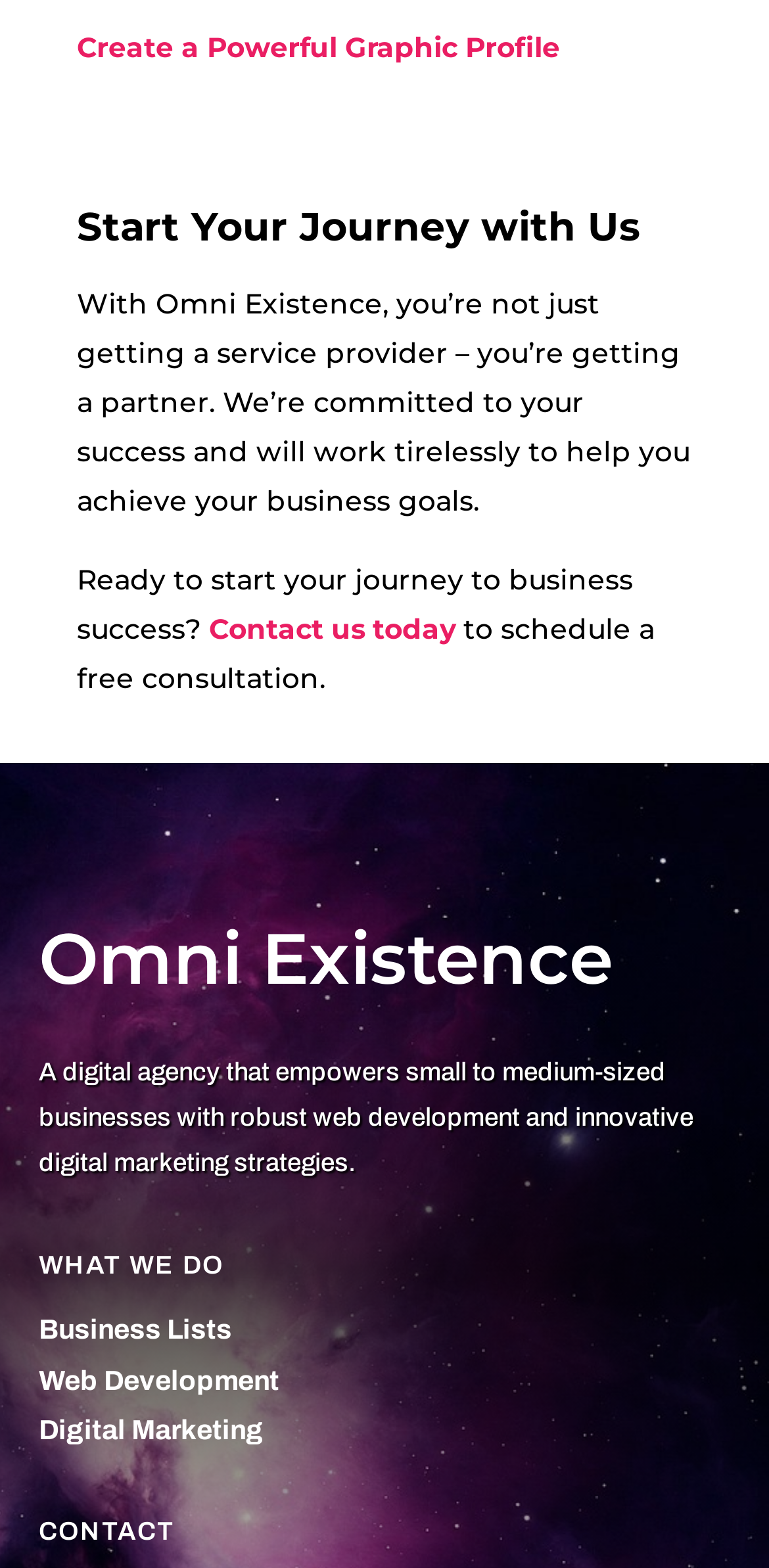What services does the company offer?
Offer a detailed and full explanation in response to the question.

The company, Omni Existence, offers web development and digital marketing services, as mentioned in the heading 'WHAT WE DO' and the links 'Web Development' and 'Digital Marketing'.